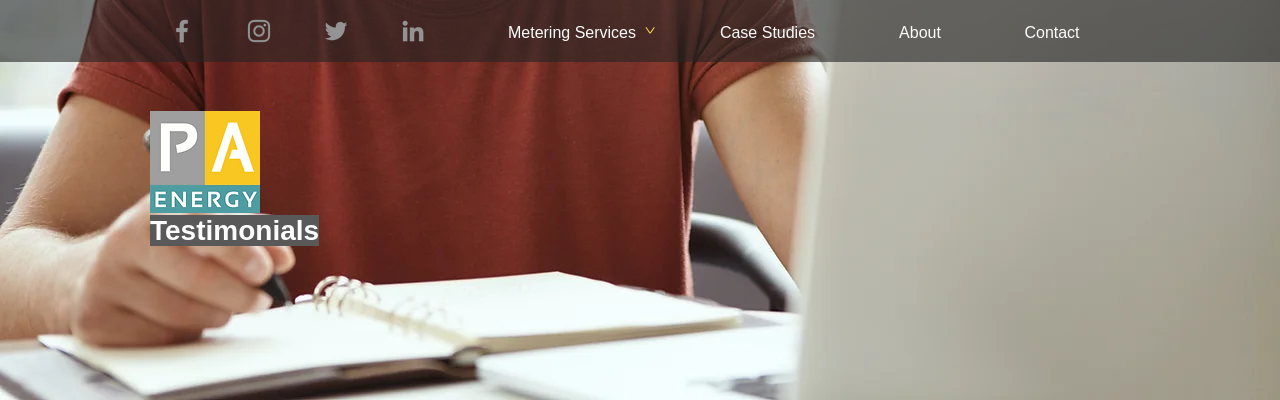Thoroughly describe everything you see in the image.

The image features a close-up view of a person engaged in writing, highlighting a hand grasping a pen poised over an open notebook. This scene is set against a backdrop showcasing the PA Energy branding and a navigation menu for the Testimonials page. The warm tones of the person's brown shirt contrast with the neutral colors of the notebook and laptop in front of them, suggesting a focused and reflective atmosphere. The branding includes the PA Energy logo prominently displayed, reinforcing the company's commitment to providing valuable testimonials from their clients. This visual captures the essence of professional engagement and the importance of customer feedback in the context of energy and water management services.